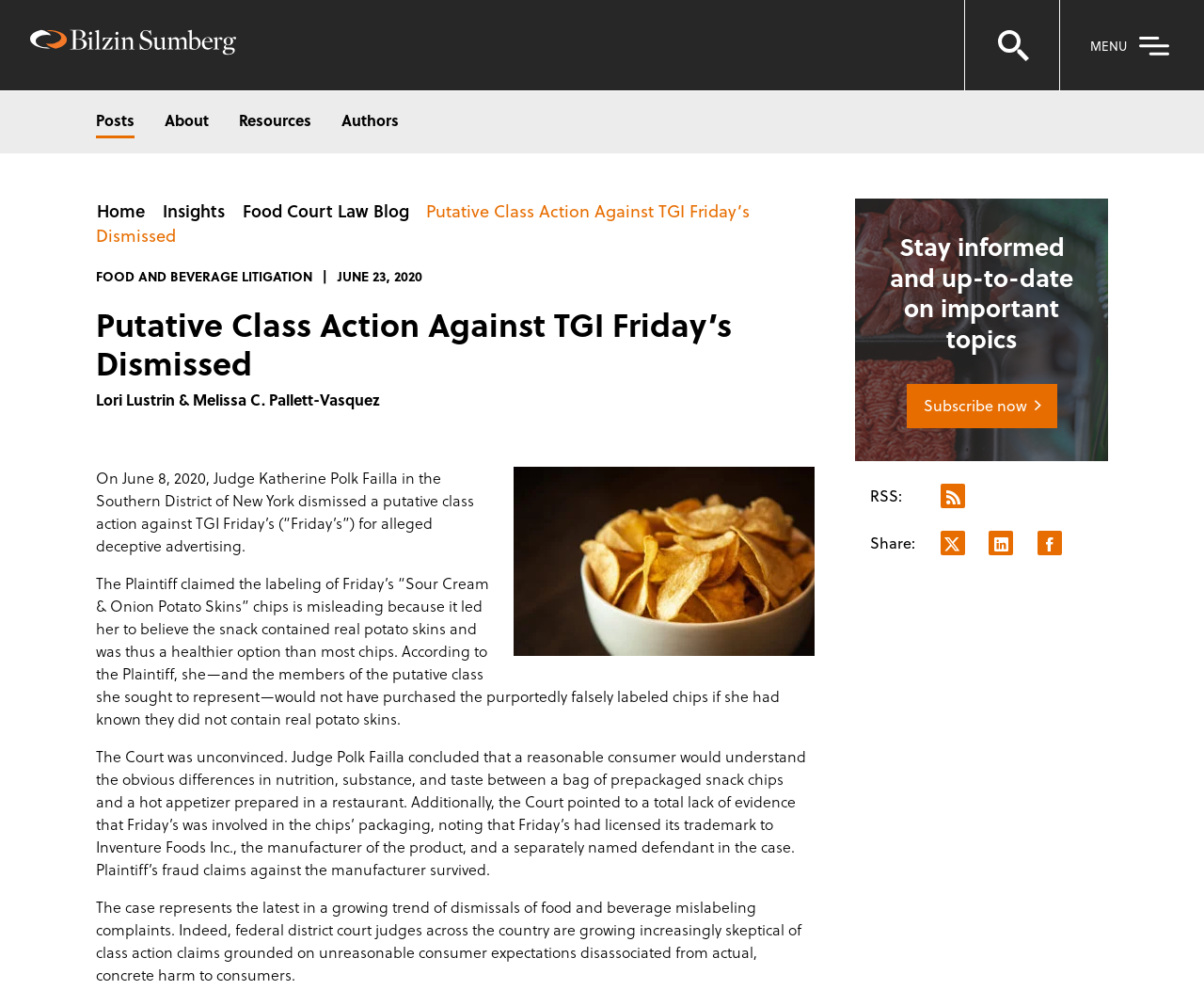What is the date of the article?
Use the image to answer the question with a single word or phrase.

JUNE 23, 2020